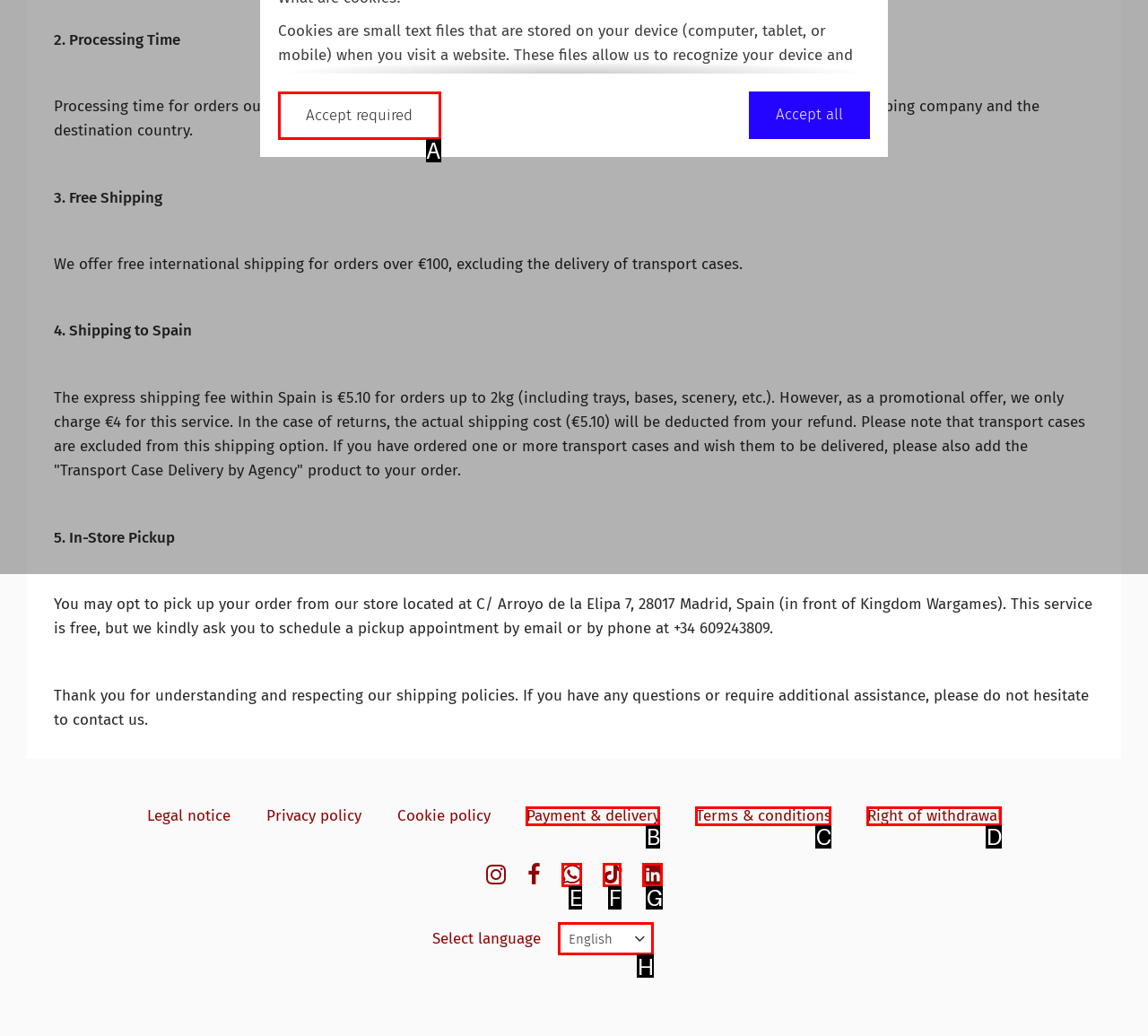Tell me the letter of the HTML element that best matches the description: Terms & conditions from the provided options.

C